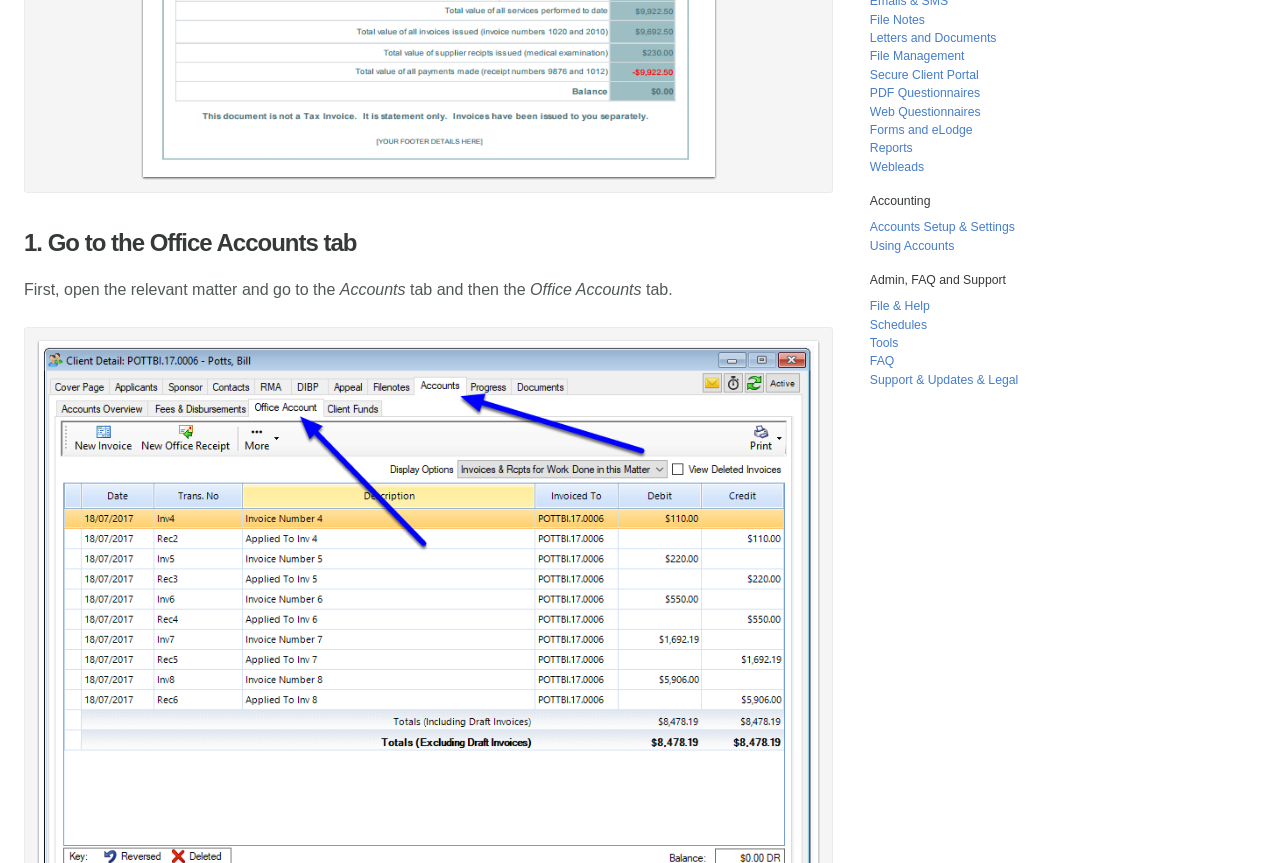Can you show the bounding box coordinates of the region to click on to complete the task described in the instruction: "Go to File Notes"?

[0.68, 0.015, 0.723, 0.031]